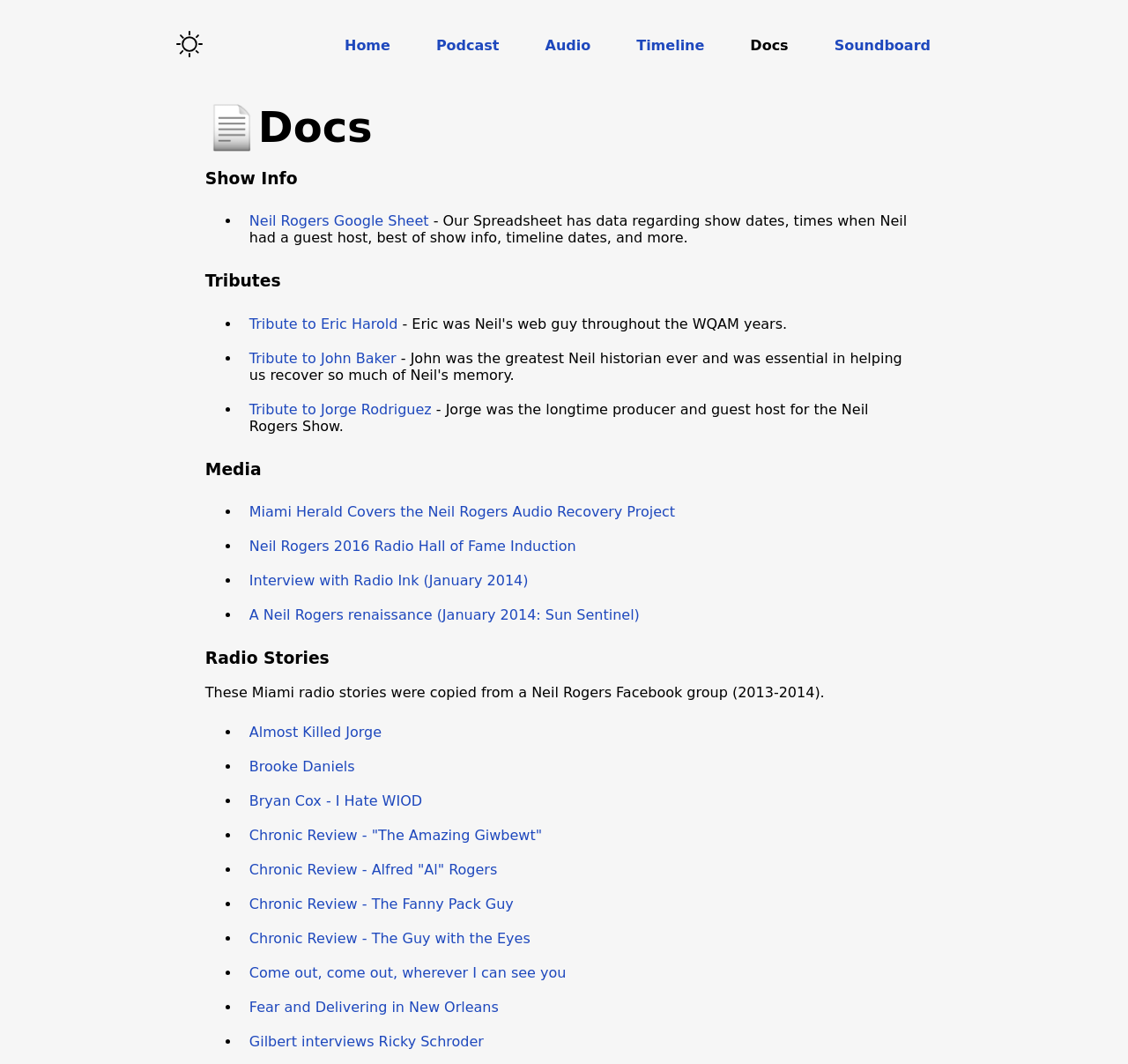How many tributes are listed on the webpage?
Kindly offer a comprehensive and detailed response to the question.

The tributes section is located below the 'Show Info' section, and it lists three tributes: 'Tribute to Eric Harold', 'Tribute to John Baker', and 'Tribute to Jorge Rodriguez'. These are identified by their respective link elements with bounding boxes of [0.221, 0.296, 0.353, 0.312], [0.221, 0.329, 0.351, 0.345], and [0.221, 0.377, 0.383, 0.393].